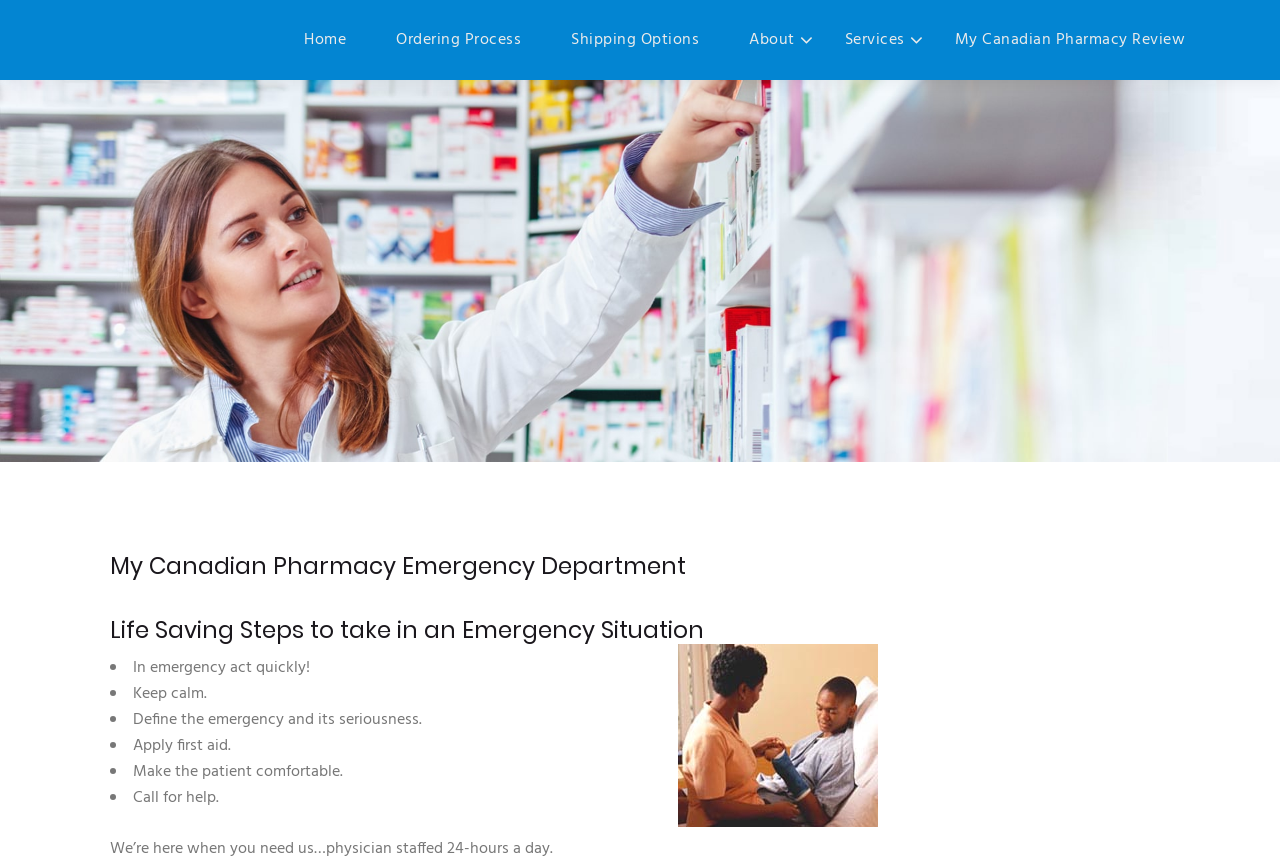Identify the bounding box coordinates for the UI element described as: "biblegateway.com". The coordinates should be provided as four floats between 0 and 1: [left, top, right, bottom].

None